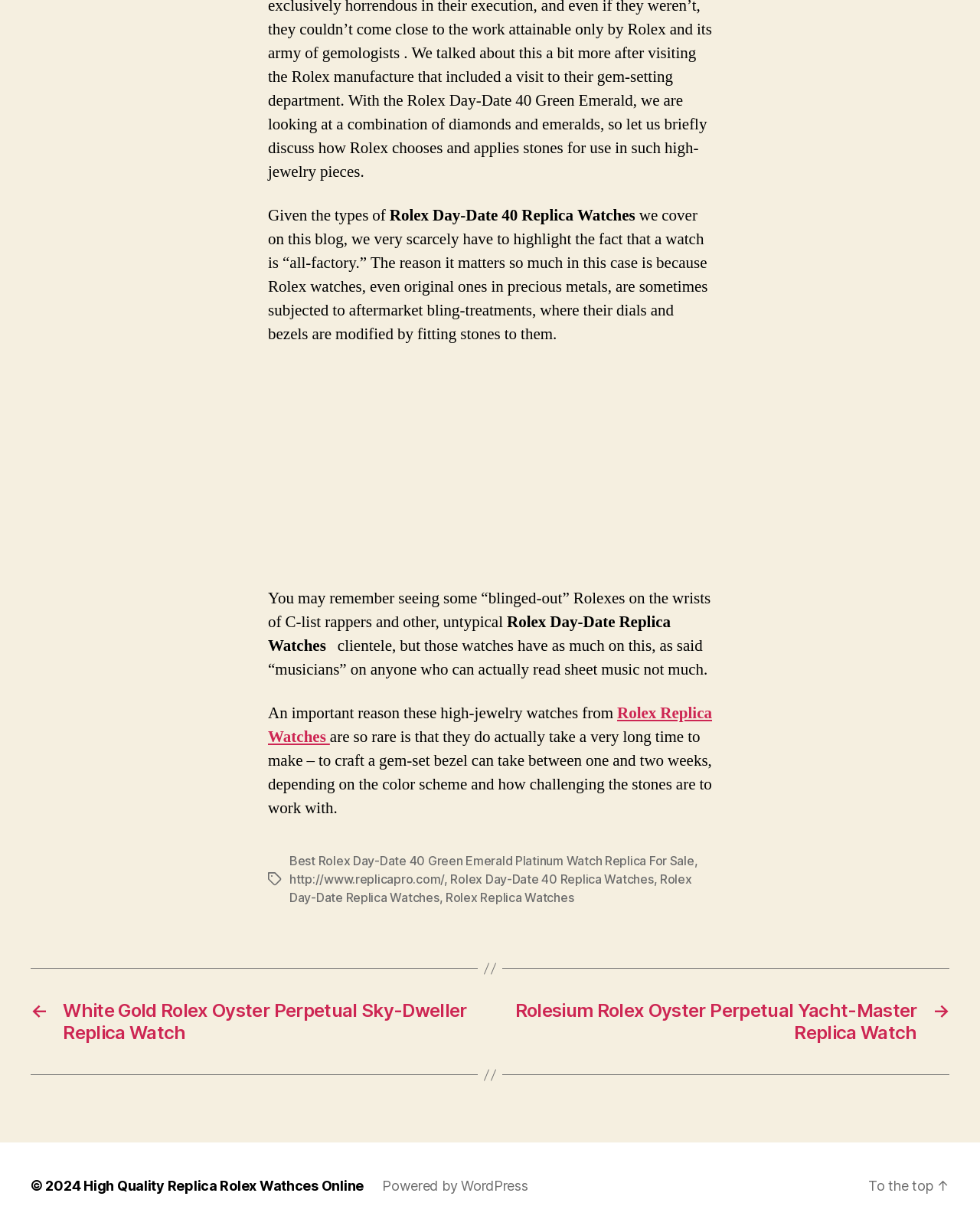What is the copyright year mentioned at the bottom of the webpage?
Based on the image, give a concise answer in the form of a single word or short phrase.

2024